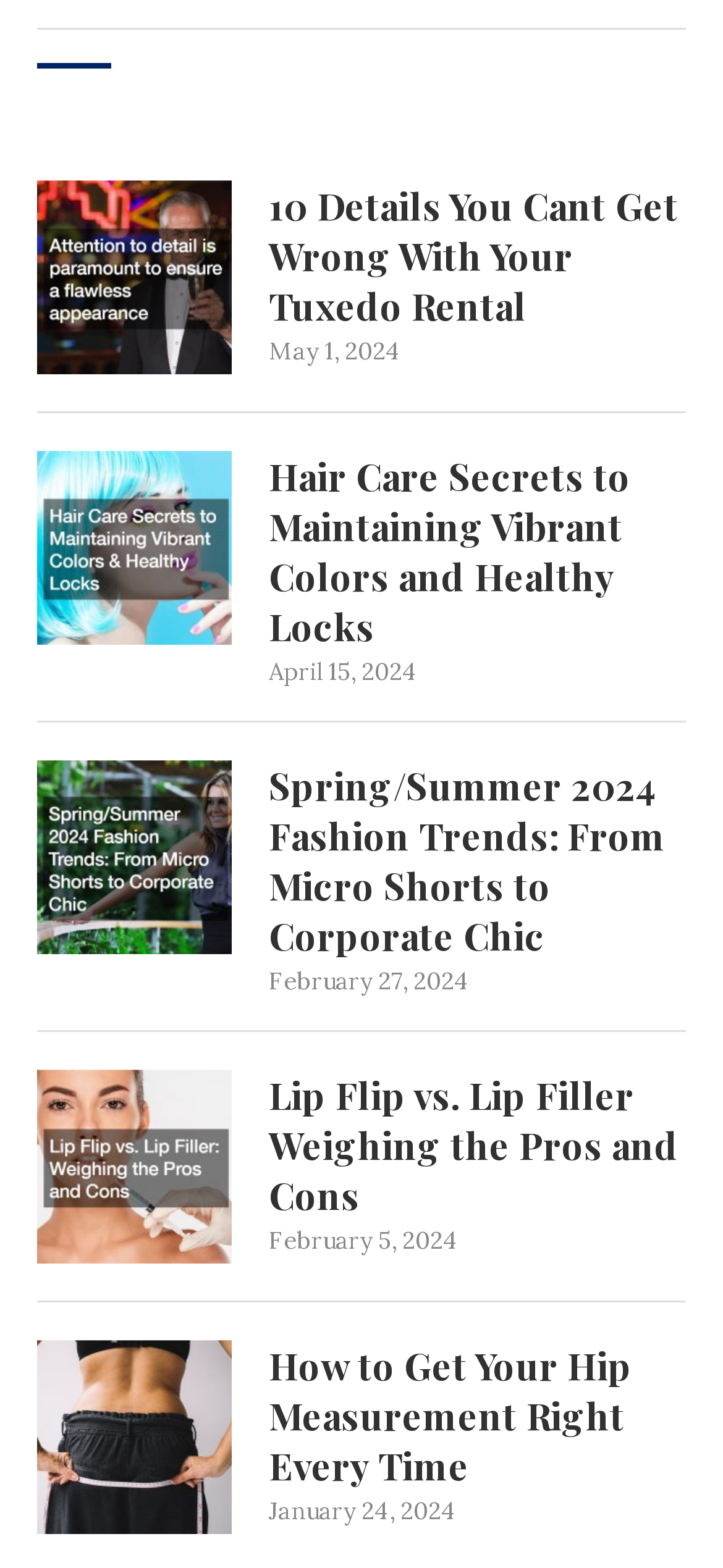Determine the bounding box coordinates of the region I should click to achieve the following instruction: "read article about tuxedo rental". Ensure the bounding box coordinates are four float numbers between 0 and 1, i.e., [left, top, right, bottom].

[0.372, 0.115, 0.938, 0.211]